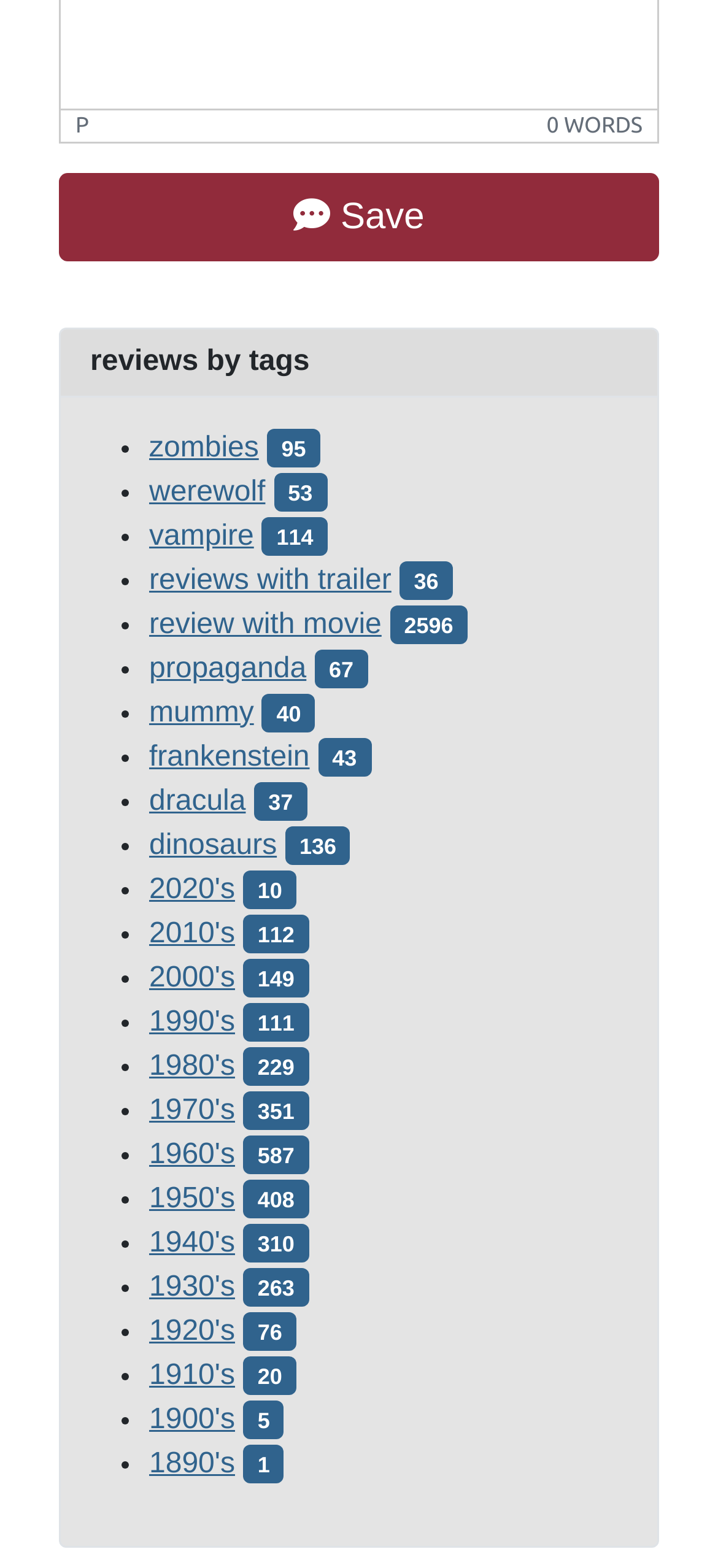Determine the bounding box coordinates of the clickable area required to perform the following instruction: "Click on news24 logo". The coordinates should be represented as four float numbers between 0 and 1: [left, top, right, bottom].

None